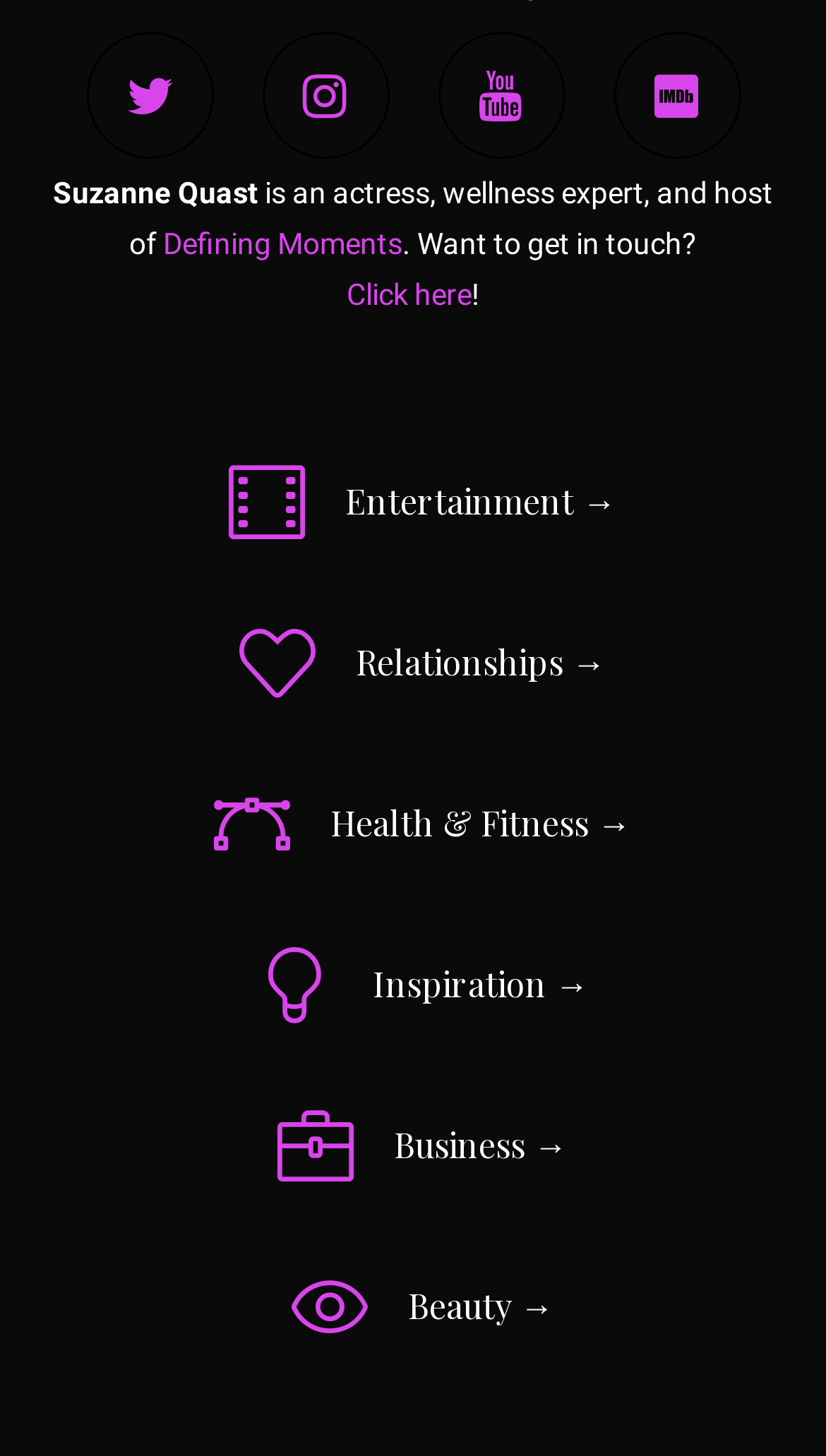Locate the bounding box coordinates of the area where you should click to accomplish the instruction: "Click on the Entertainment link".

[0.254, 0.319, 0.746, 0.371]